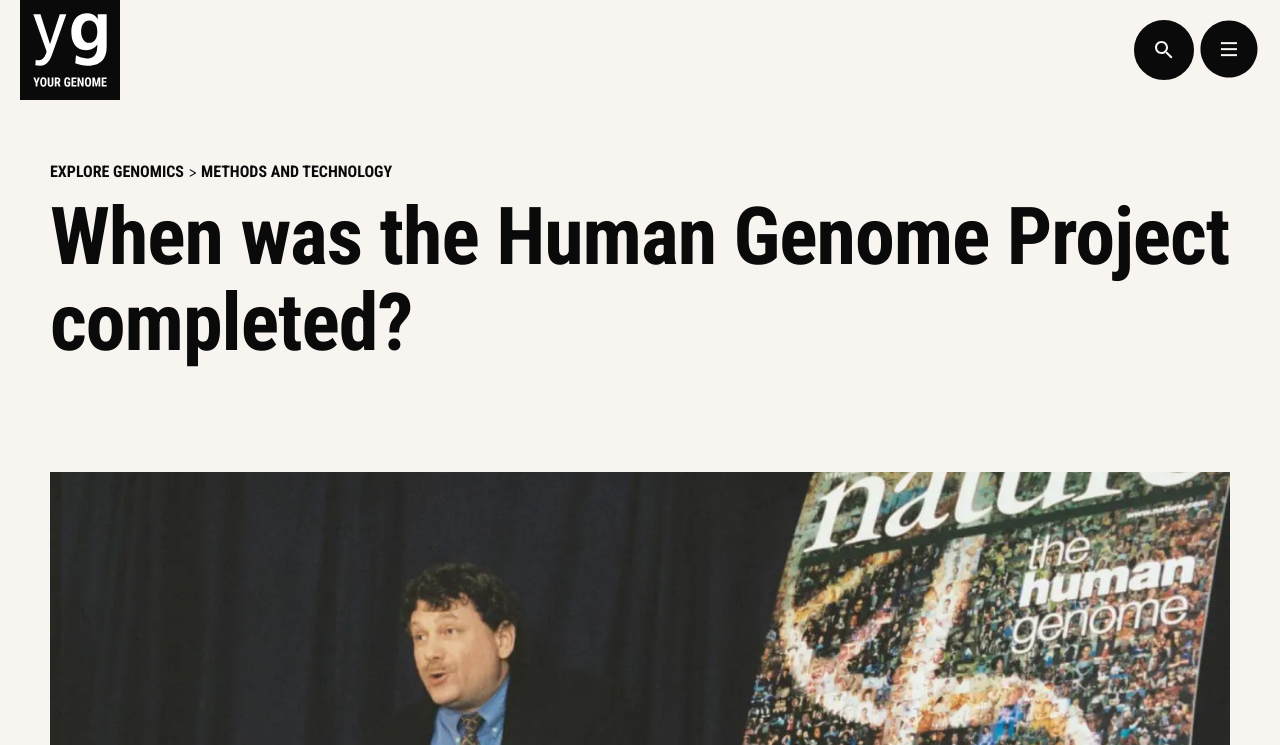Generate a thorough explanation of the webpage's elements.

The webpage is about the Human Genome Project, specifically focusing on when it was completed. At the top left corner, there is a link to "new_your_genome" accompanied by an image. On the top right corner, there is a search bar labeled "Search". Below the search bar, there are three links: "EXPLORE GENOMICS", "METHODS AND TECHNOLOGY", and a single greater-than symbol. The main content of the page is a heading that repeats the question "When was the Human Genome Project completed?" and takes up a significant portion of the page, spanning from the top center to the middle.